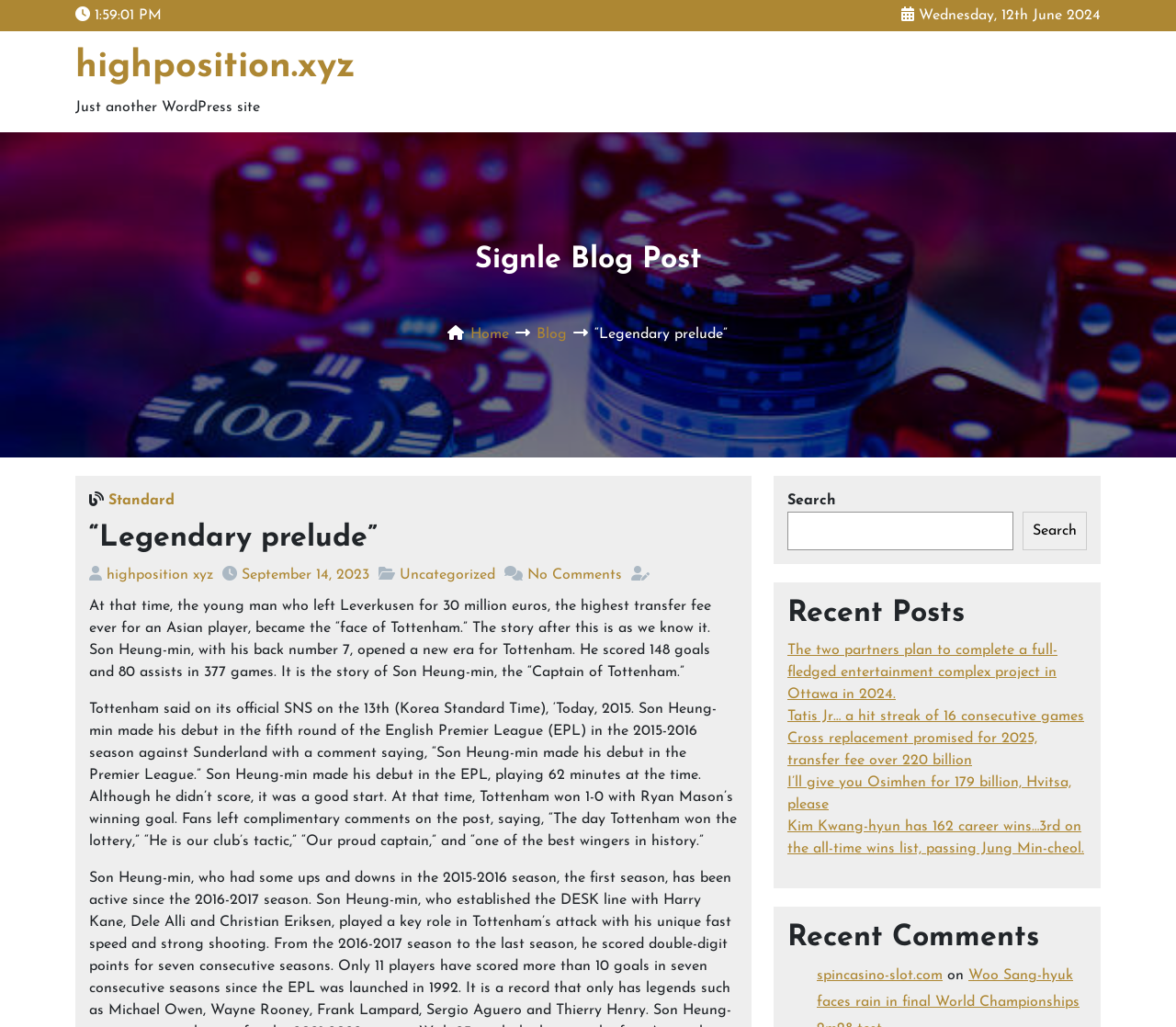Locate the bounding box coordinates of the clickable region necessary to complete the following instruction: "Navigate to the services page". Provide the coordinates in the format of four float numbers between 0 and 1, i.e., [left, top, right, bottom].

None